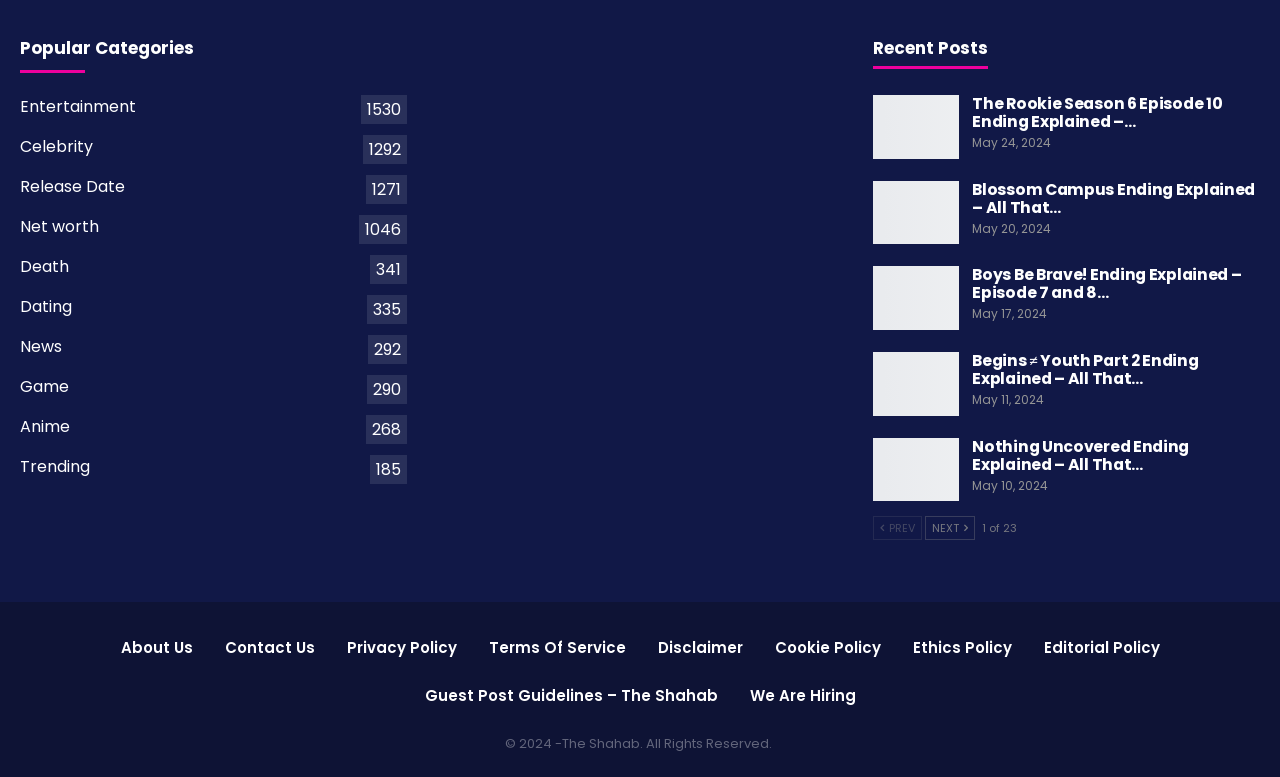What is the title of the first recent post?
Using the screenshot, give a one-word or short phrase answer.

The Rookie Season 6 Episode 10